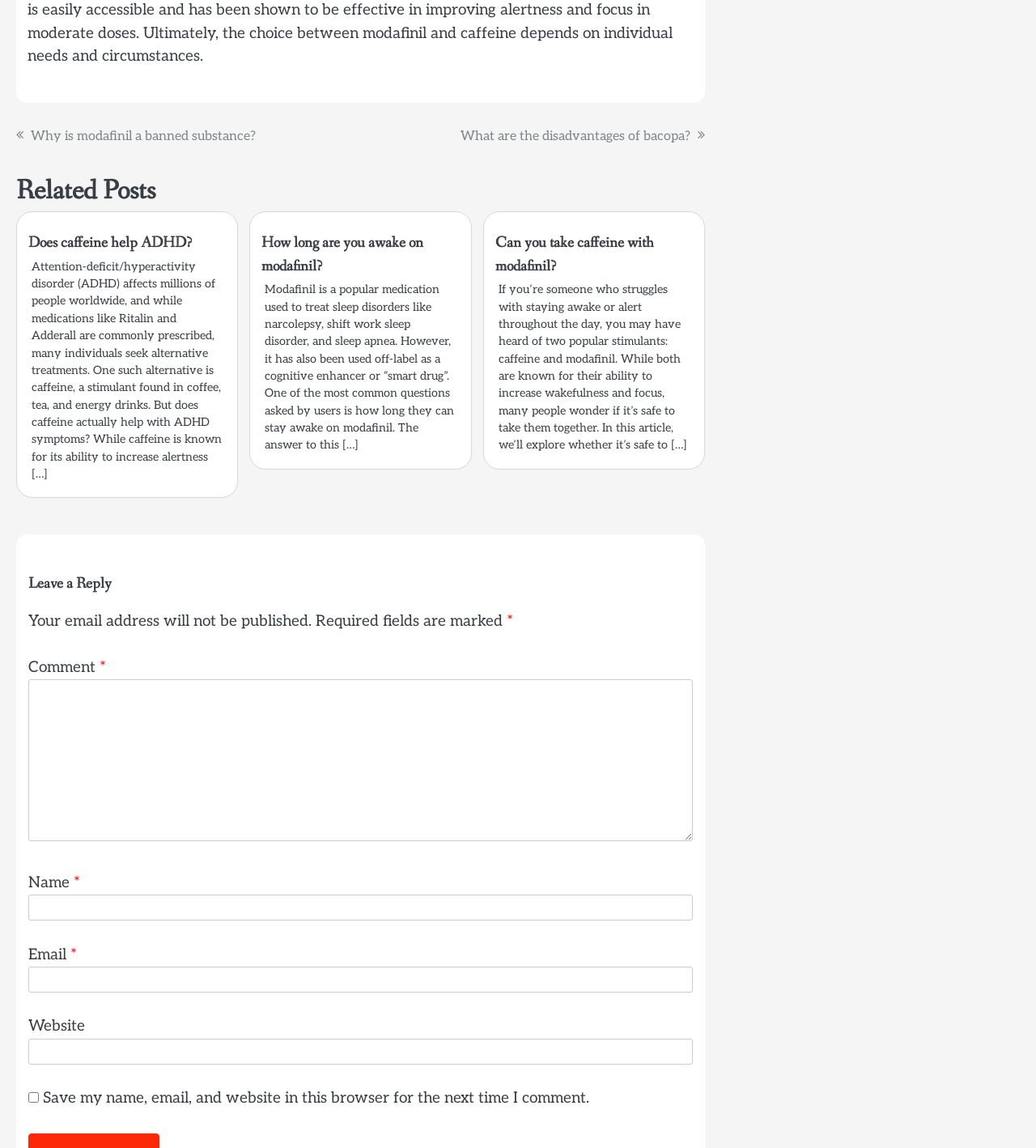How many input fields are required to leave a reply?
Using the image, give a concise answer in the form of a single word or short phrase.

3